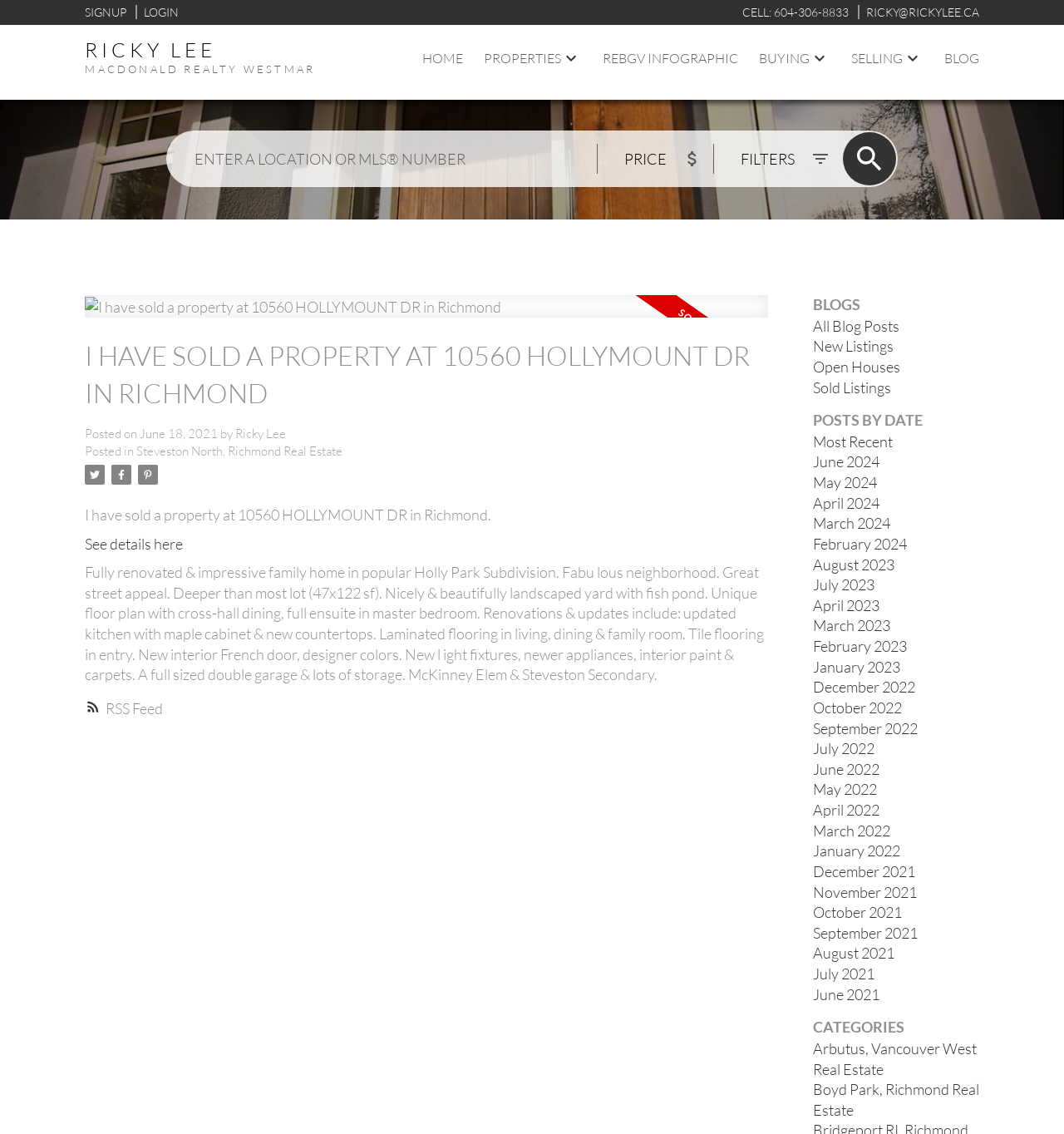What is the purpose of the textbox in the middle of the webpage?
Using the image, give a concise answer in the form of a single word or short phrase.

Enter a location or MLS number